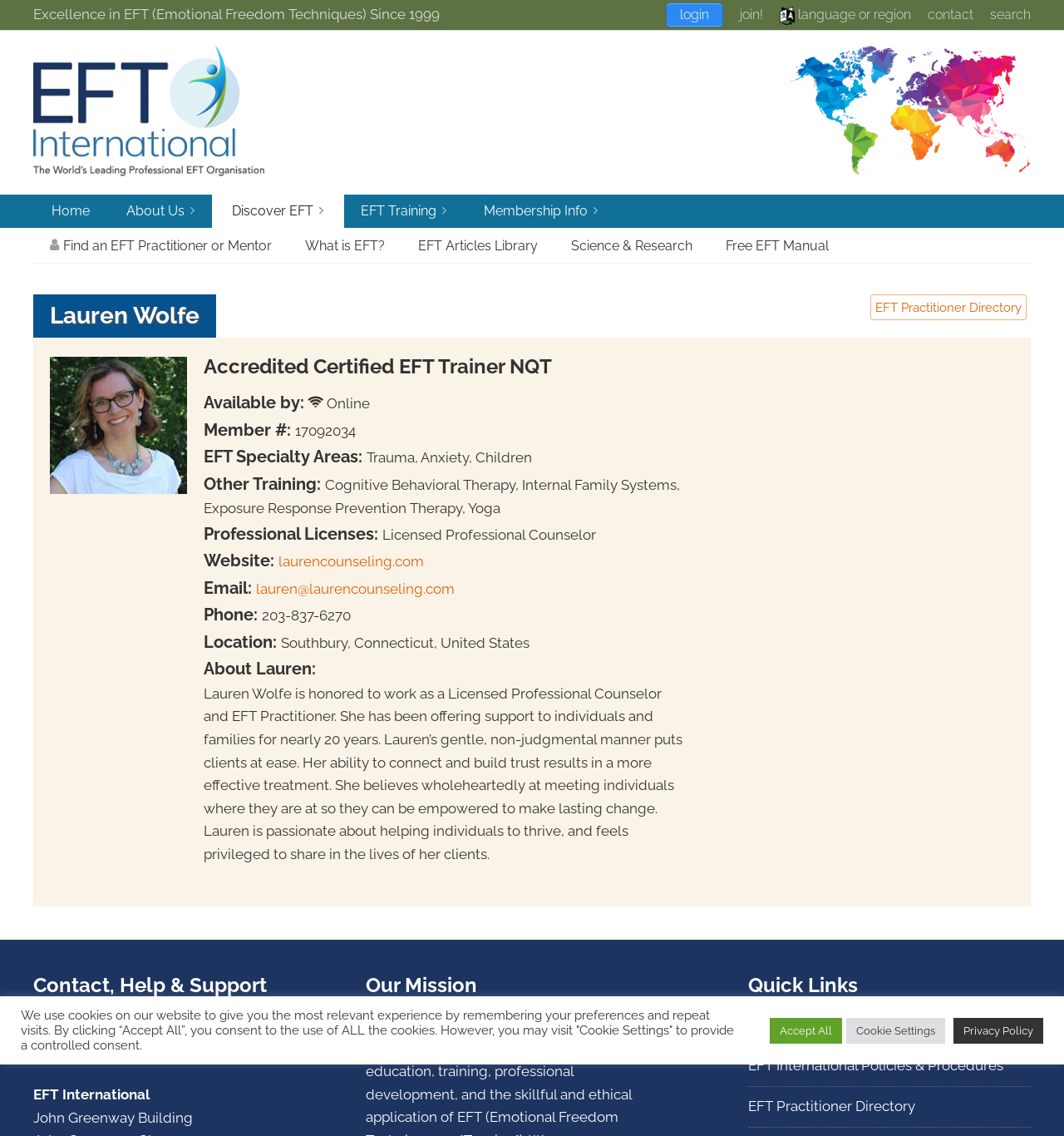Identify the bounding box for the described UI element. Provide the coordinates in (top-left x, top-left y, bottom-right x, bottom-right y) format with values ranging from 0 to 1: Science & Research

[0.521, 0.202, 0.666, 0.231]